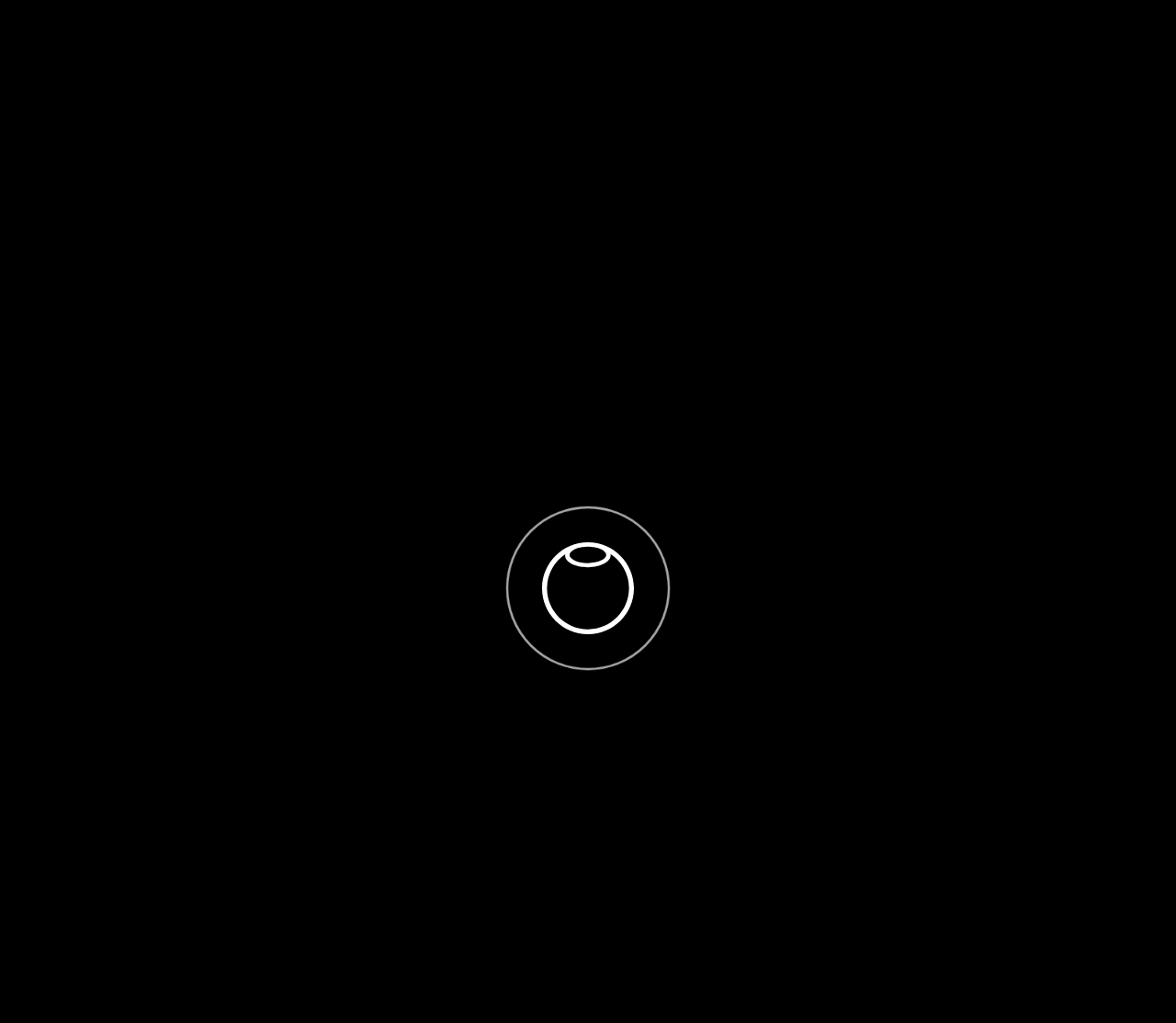Deliver a detailed narrative of the webpage's visual and textual elements.

This webpage is about Reading Comprehension Vocabulary (RCV) and appears to be an educational resource. At the top, there is a region dedicated to cookie consent, which contains an image, several lines of text, and two buttons. The text includes "Sphere Experience" and "Full screen experience". The two buttons are "Accept all cookies" and "Only accept necessary cookies", each with its corresponding text description. Below the cookie consent region, there is a small image and a "Settings" text. 

On the top-left corner, there is a "Exit Sphere" text. On the right side of the page, there are two hidden buttons, "Log In" and "Create an Account", which are not currently visible. The main content of the page is not immediately visible, but the title "Learn with the world’s silliest learning company" suggests that the page is part of an educational platform.